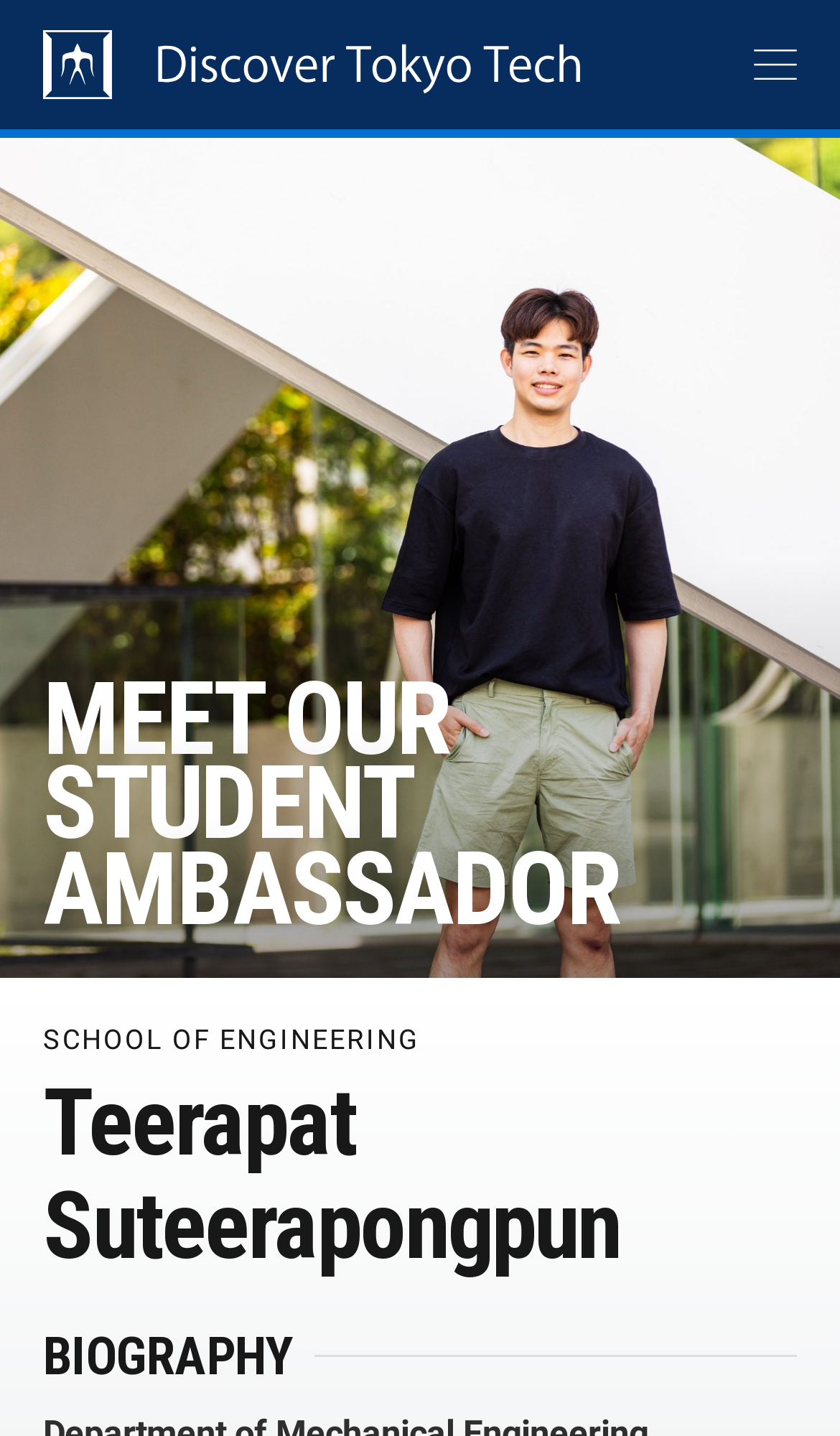Respond with a single word or phrase to the following question: What is the section below the 'MEET OUR STUDENT AMBASSADOR' heading?

BIOGRAPHY